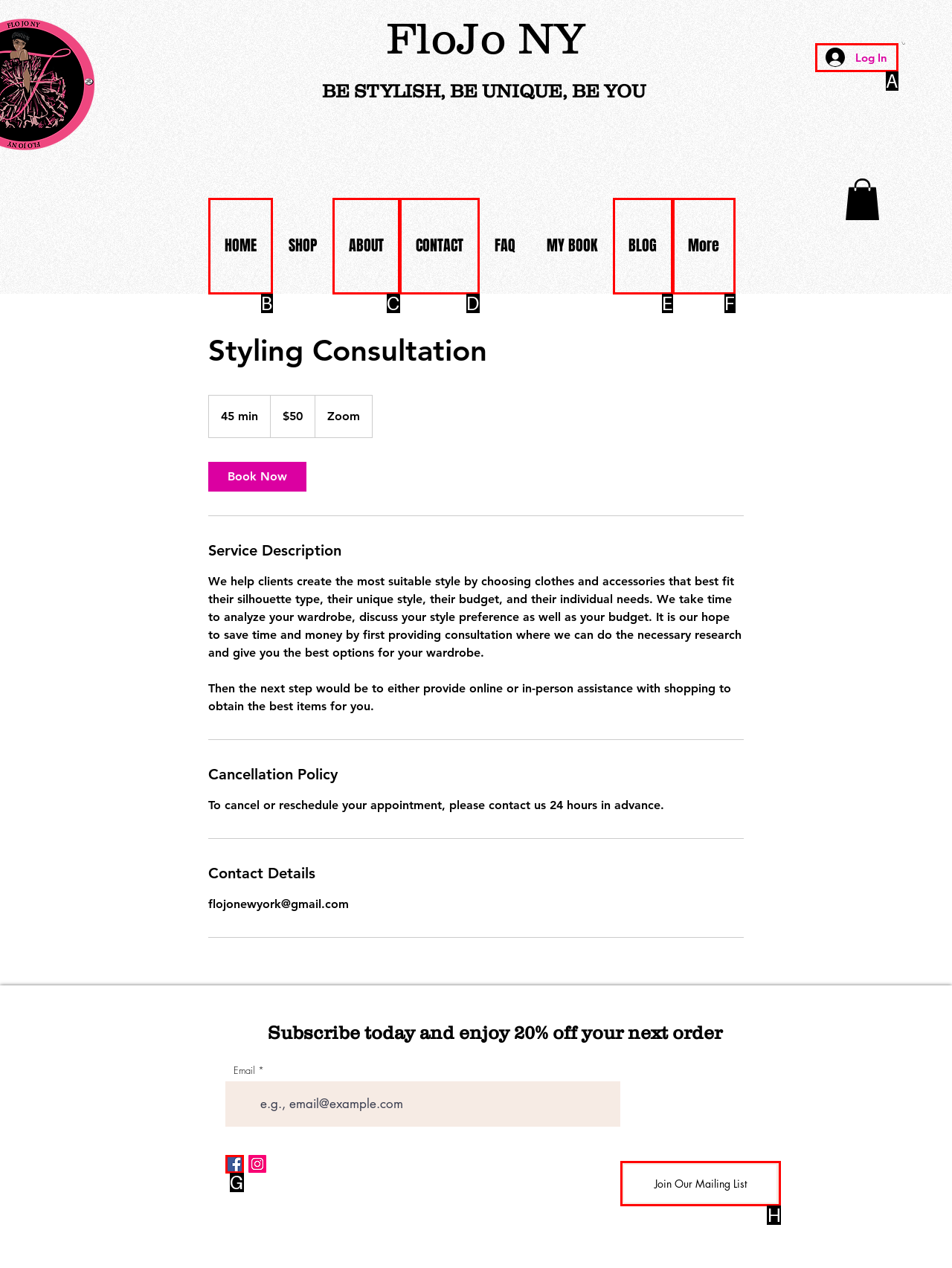Identify the correct UI element to click on to achieve the following task: Subscribe to the mailing list Respond with the corresponding letter from the given choices.

H